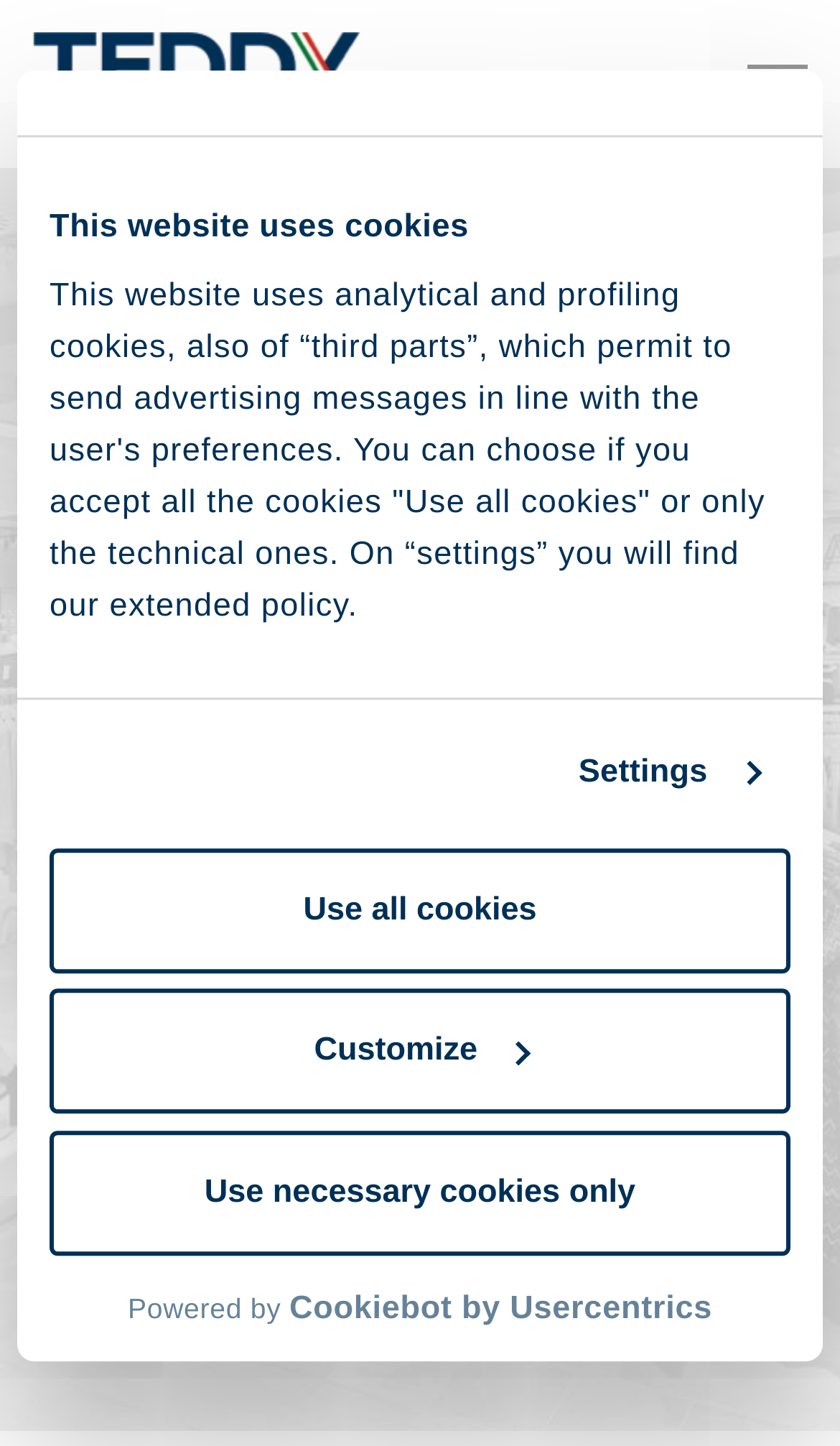Please identify the bounding box coordinates for the region that you need to click to follow this instruction: "learn about toGeoJSON".

None